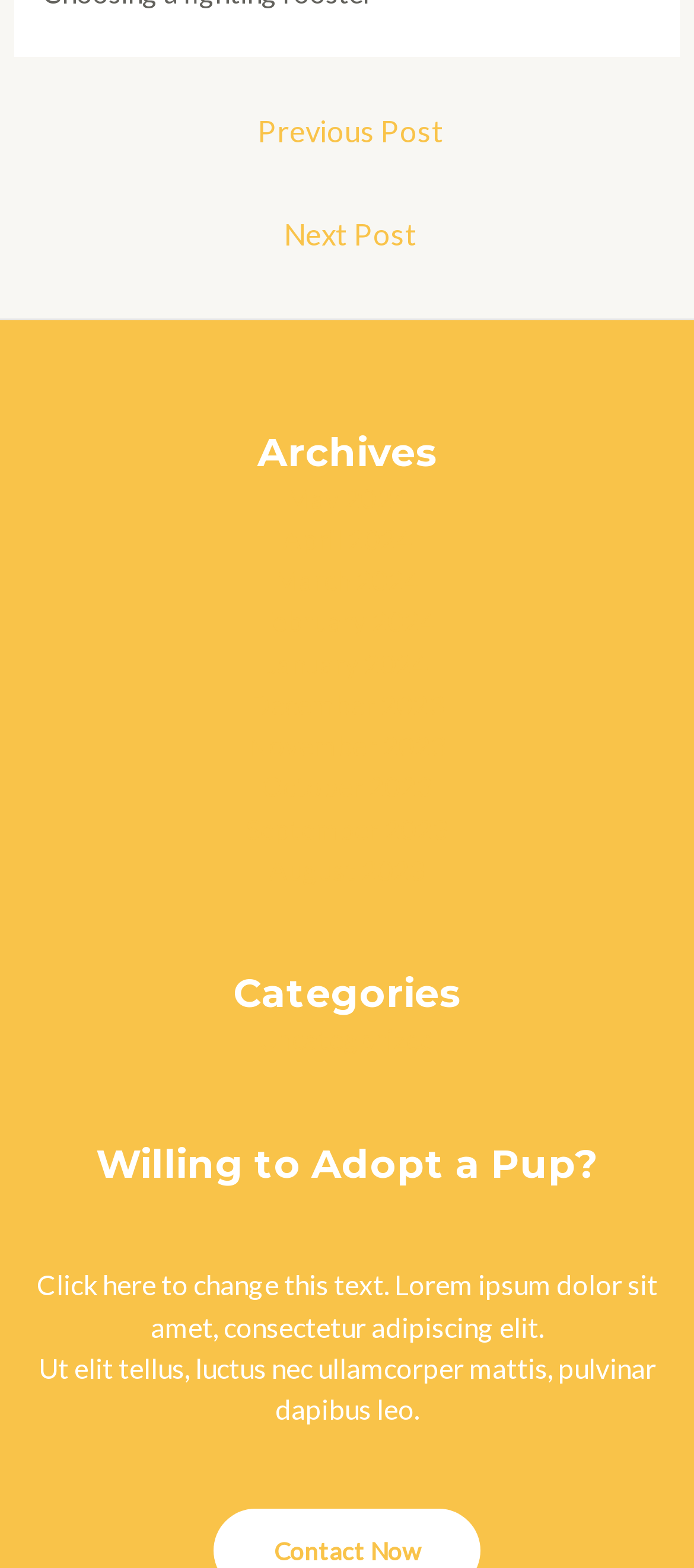What is the text of the last static text element?
Using the image as a reference, give an elaborate response to the question.

I looked at the last static text element and found that its text is 'Contact Now'.